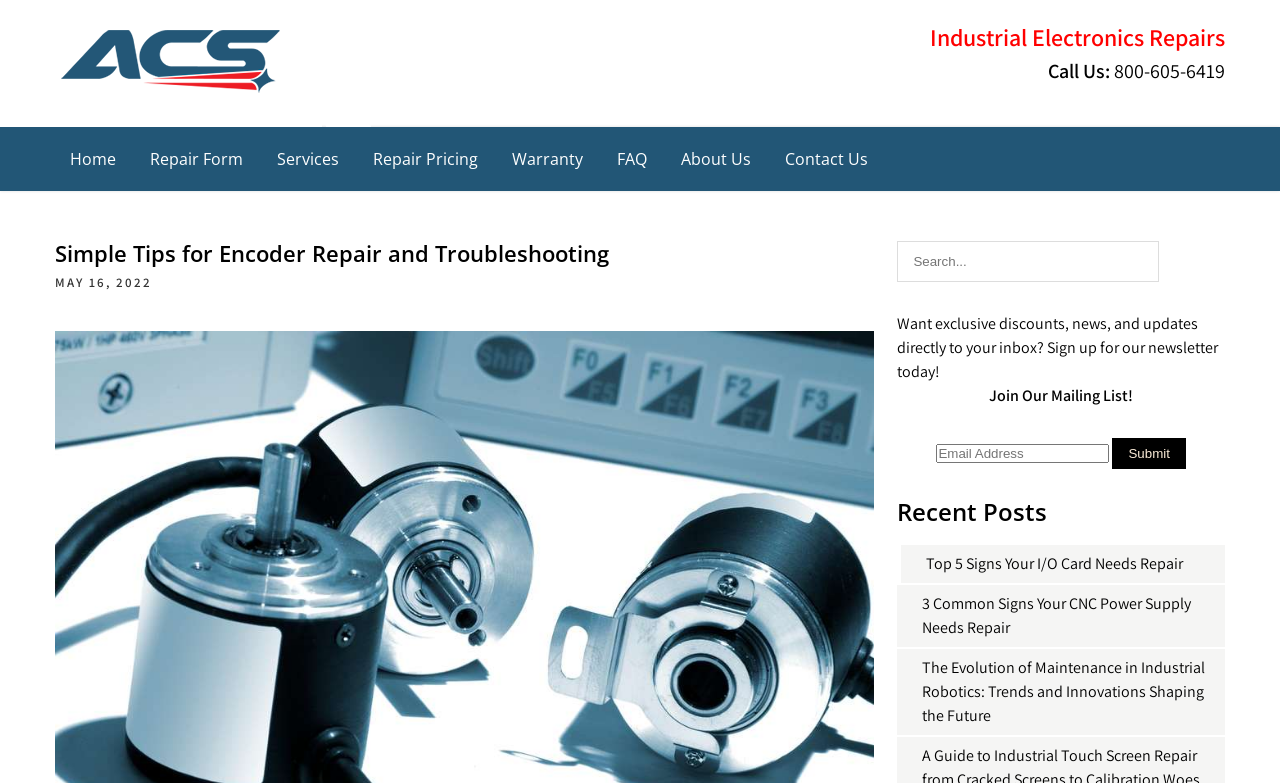Could you please study the image and provide a detailed answer to the question:
What is the name of the blog?

I determined the answer by looking at the heading element with the text 'ACS Industrial Blog' which is a child of the root element.